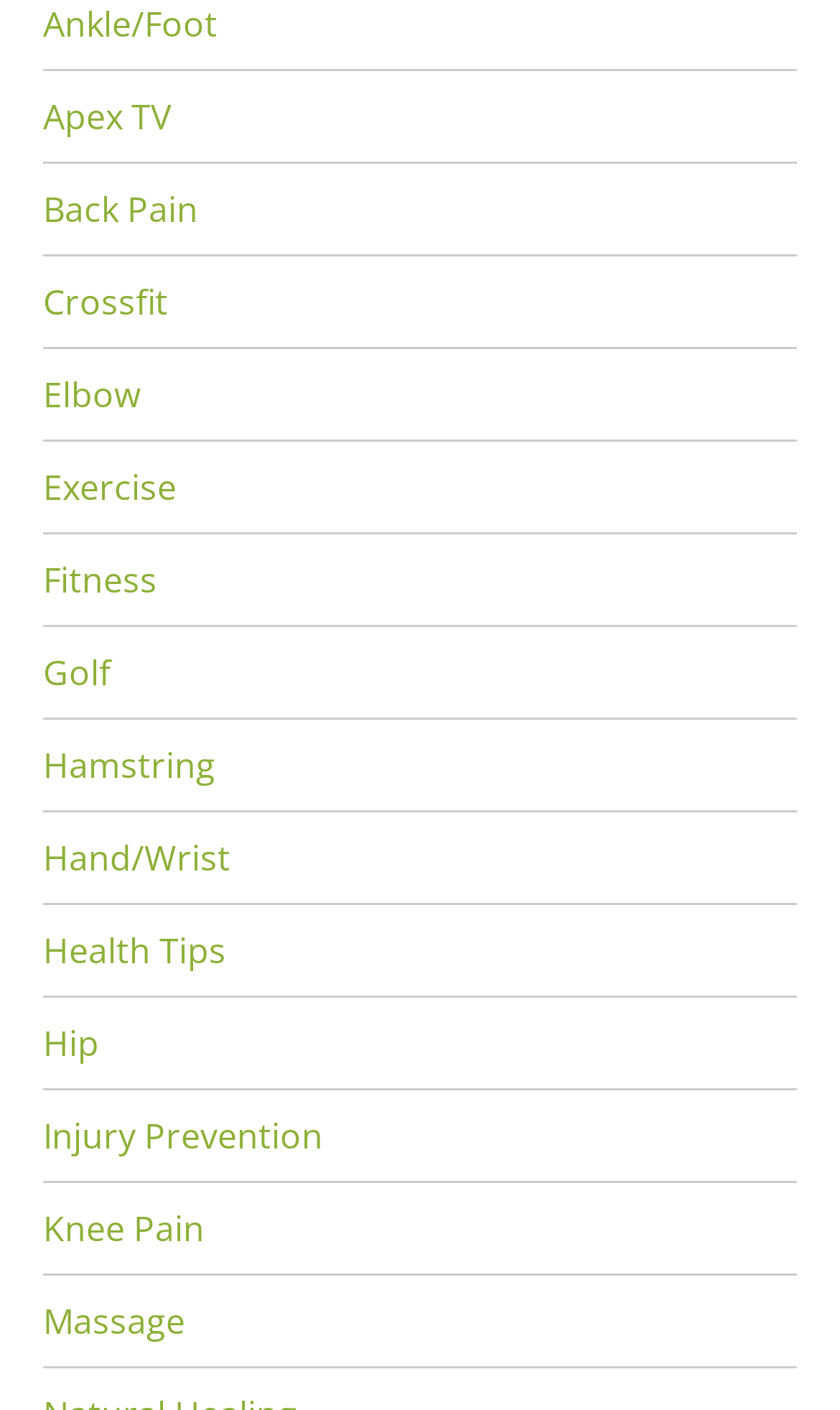Could you determine the bounding box coordinates of the clickable element to complete the instruction: "Click on Ankle/Foot"? Provide the coordinates as four float numbers between 0 and 1, i.e., [left, top, right, bottom].

[0.051, 0.0, 0.259, 0.034]